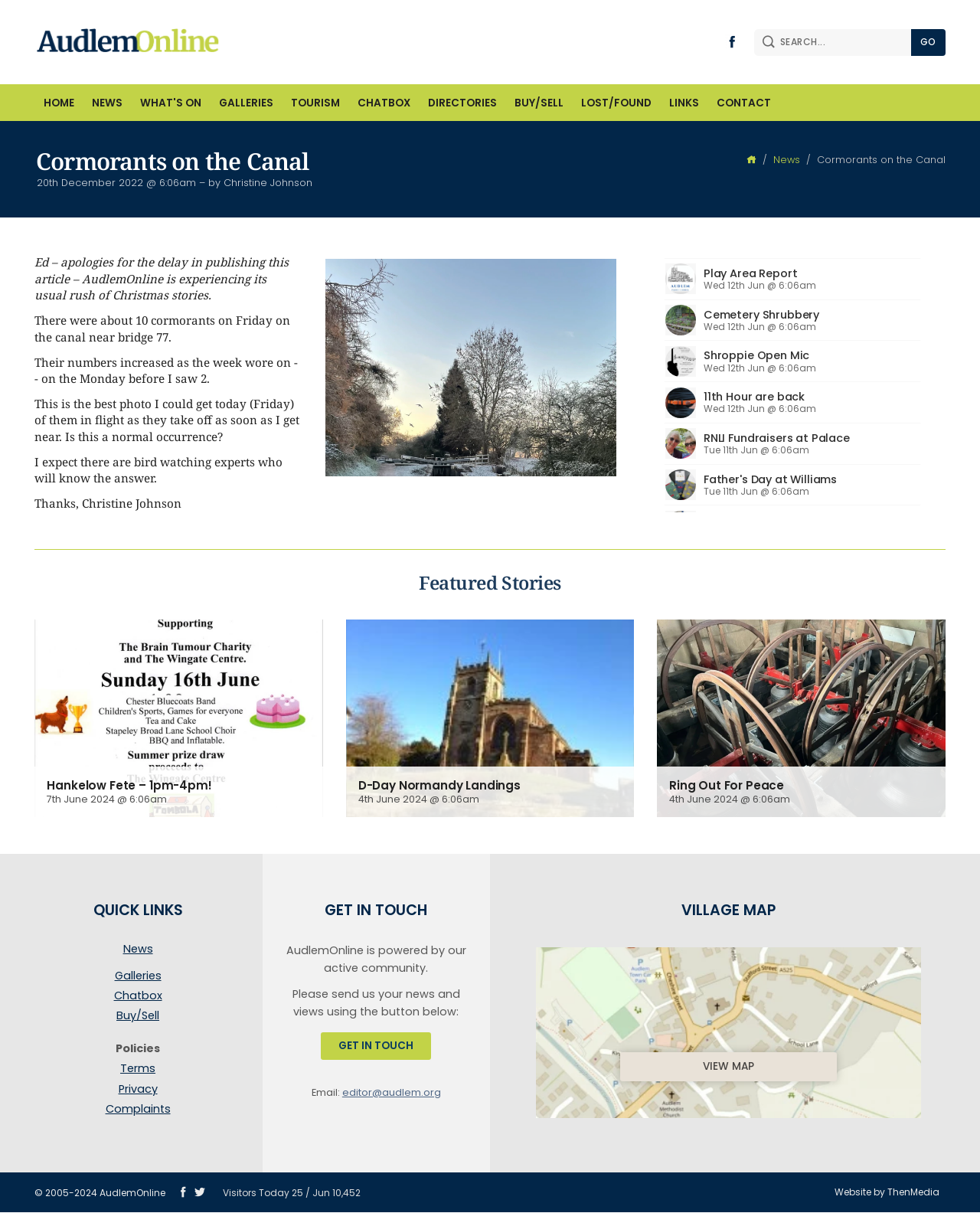Carefully observe the image and respond to the question with a detailed answer:
How many cormorants were seen on Friday?

I got the answer by reading the article content, specifically the sentence 'There were about 10 cormorants on Friday on the canal near bridge 77.'.